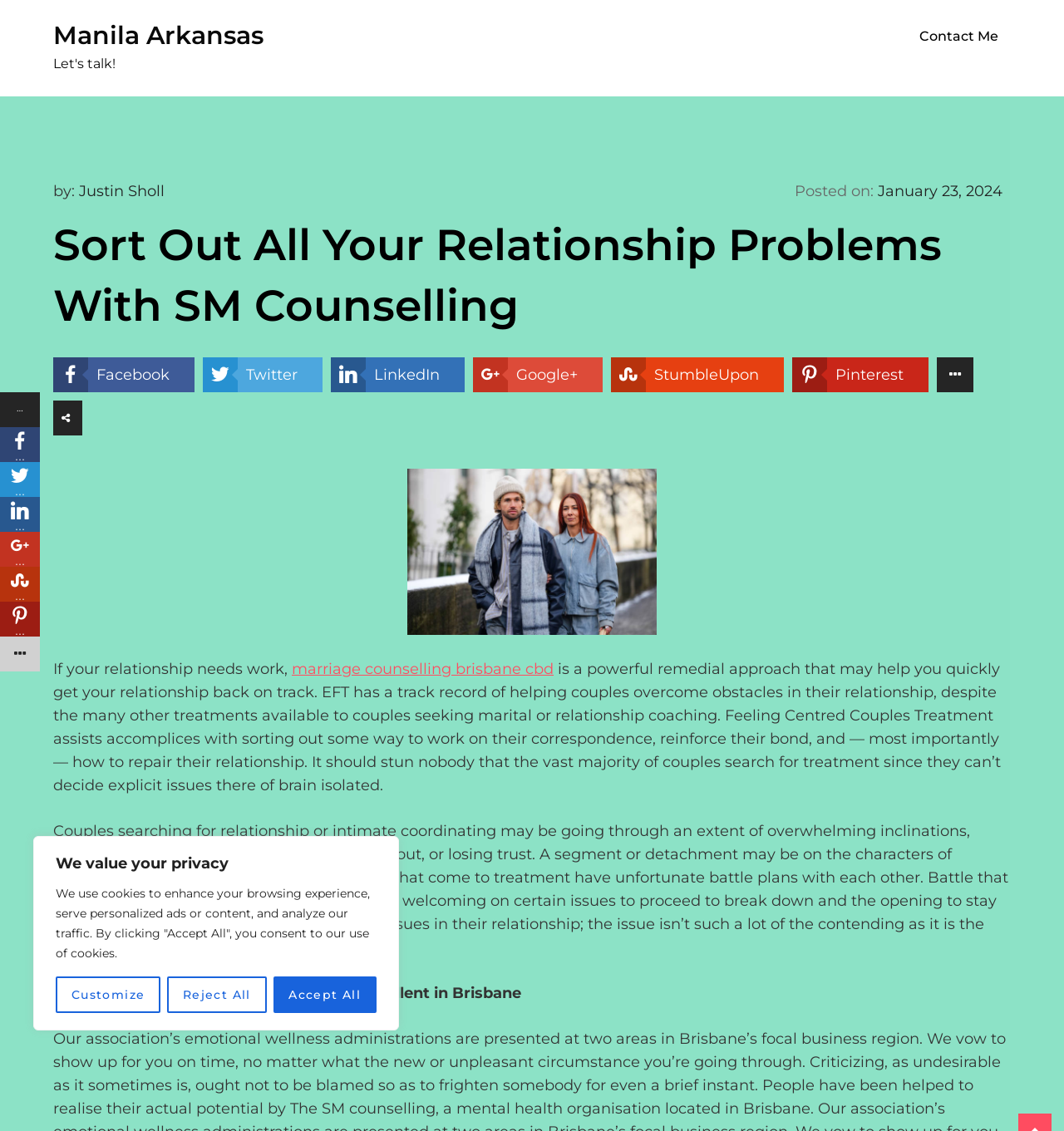Determine the bounding box coordinates of the clickable element necessary to fulfill the instruction: "Check the posted date". Provide the coordinates as four float numbers within the 0 to 1 range, i.e., [left, top, right, bottom].

[0.825, 0.161, 0.942, 0.177]